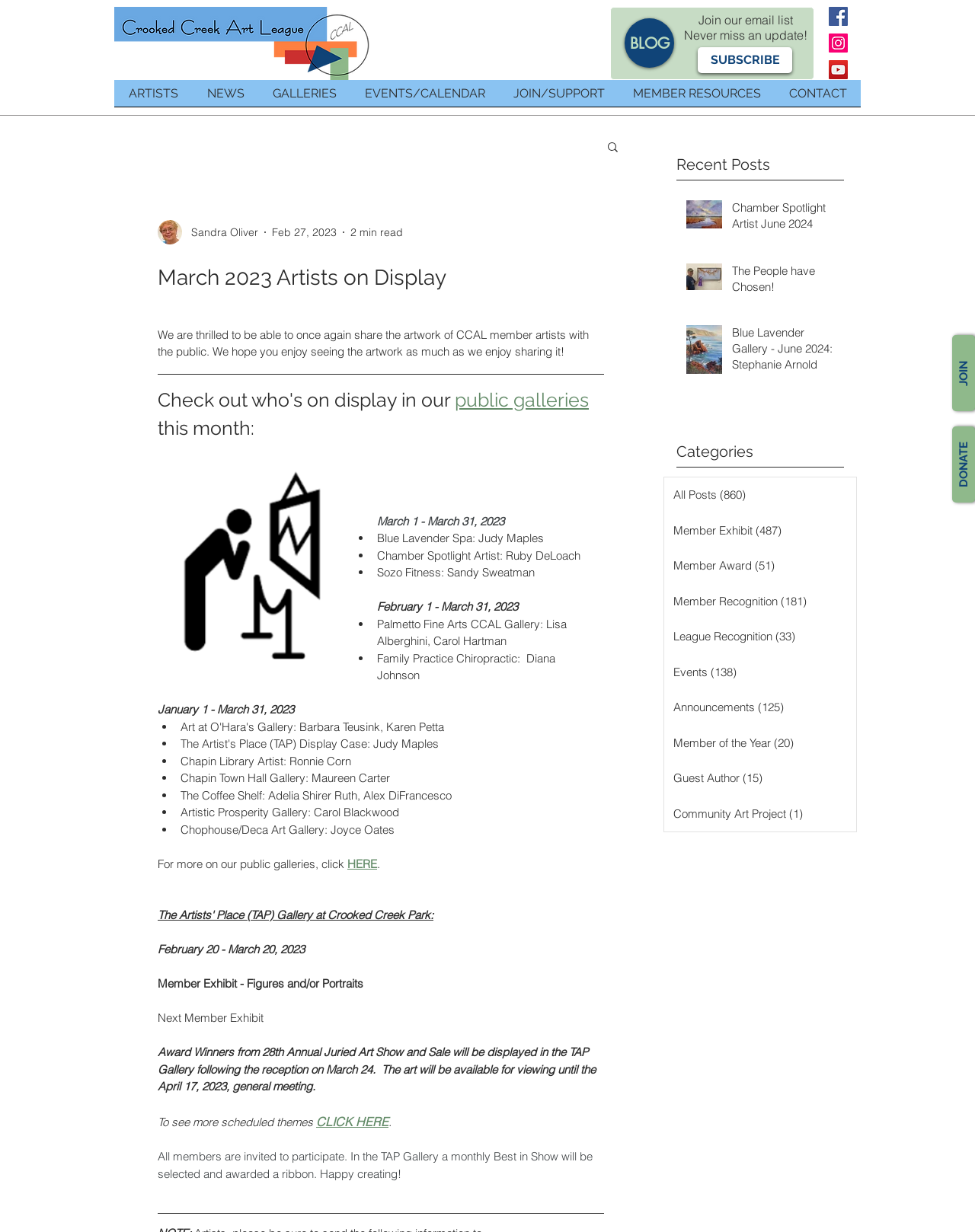Respond to the question below with a single word or phrase: How often are the artworks in the public galleries updated?

Monthly